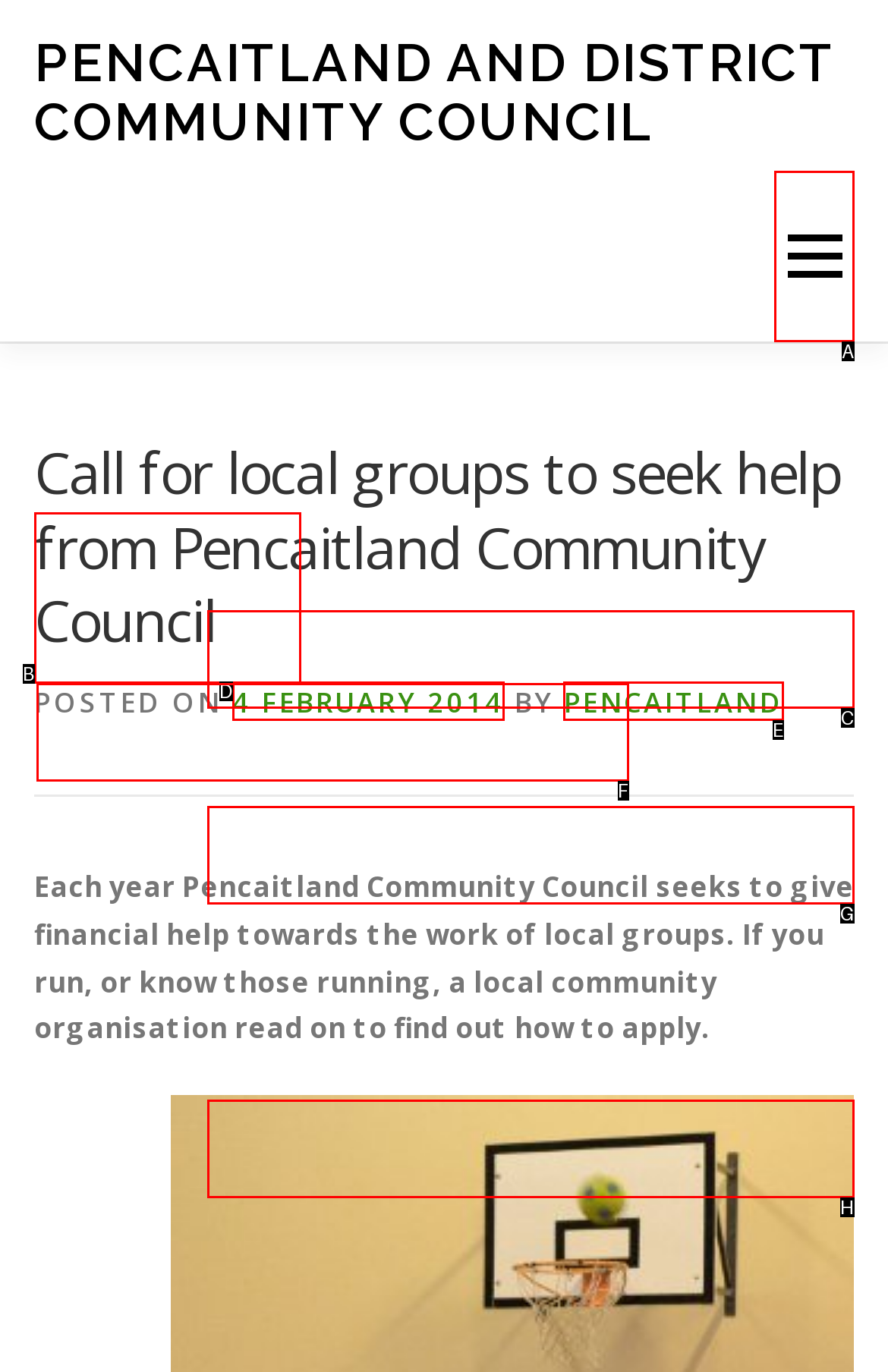Using the provided description: Boggs Community Association, select the HTML element that corresponds to it. Indicate your choice with the option's letter.

G